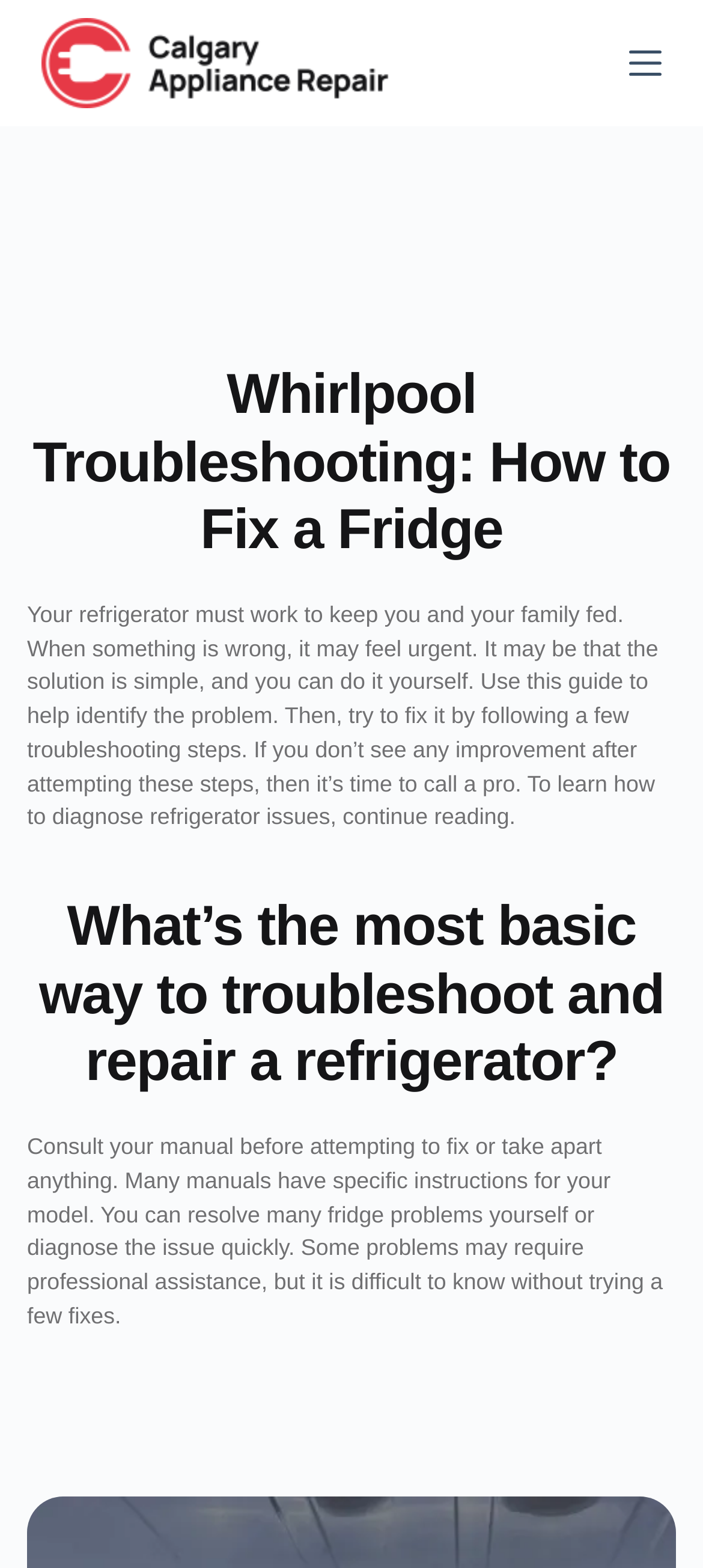Determine the bounding box coordinates for the HTML element described here: "alt="Calgary Appliance Repair"".

[0.06, 0.011, 0.555, 0.069]